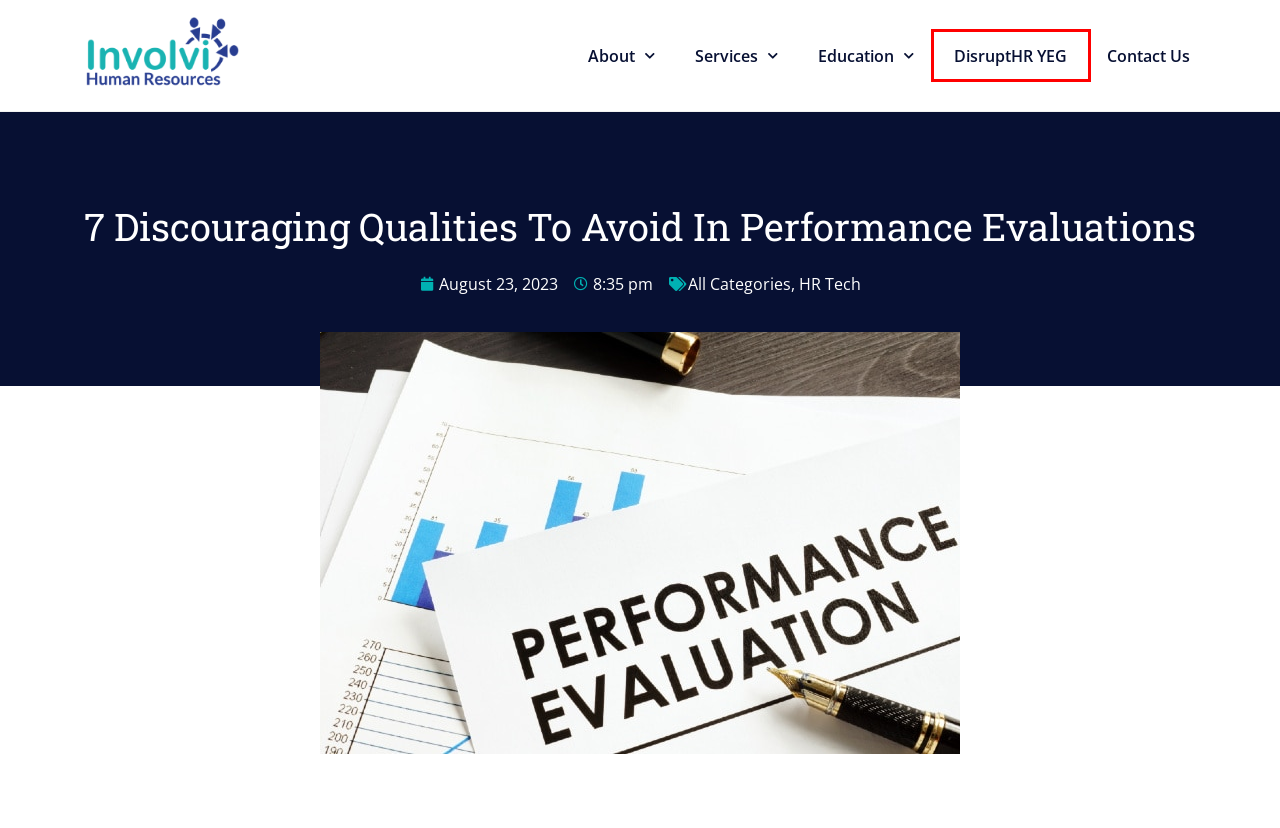Observe the provided screenshot of a webpage that has a red rectangle bounding box. Determine the webpage description that best matches the new webpage after clicking the element inside the red bounding box. Here are the candidates:
A. HR Tech Archives - Involvi HR Consulting
B. Amplomedia | Edmonton's Best Digital Marketing Agency
C. Contact Us | Involvi
D. Careers | Involvi
E. Resources | Involvi
F. All Categories Archives - Involvi HR Consulting
G. Edmonton - DisruptHR
H. 3 Ways HR is Integral to Successful Mergers and Acquisitions - Involvi HR Consulting

G